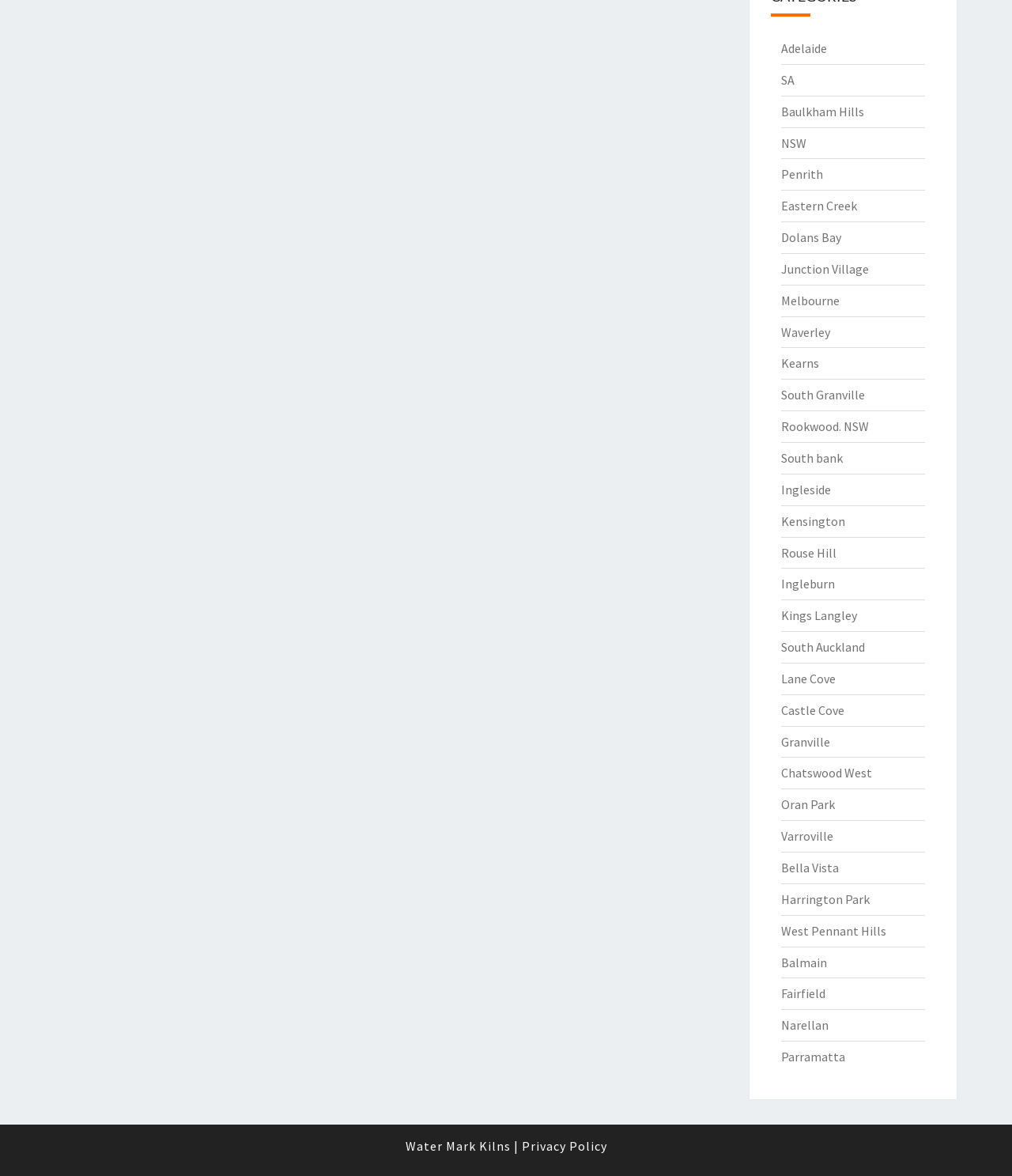Answer the question in a single word or phrase:
What is the last link in the list?

Parramatta